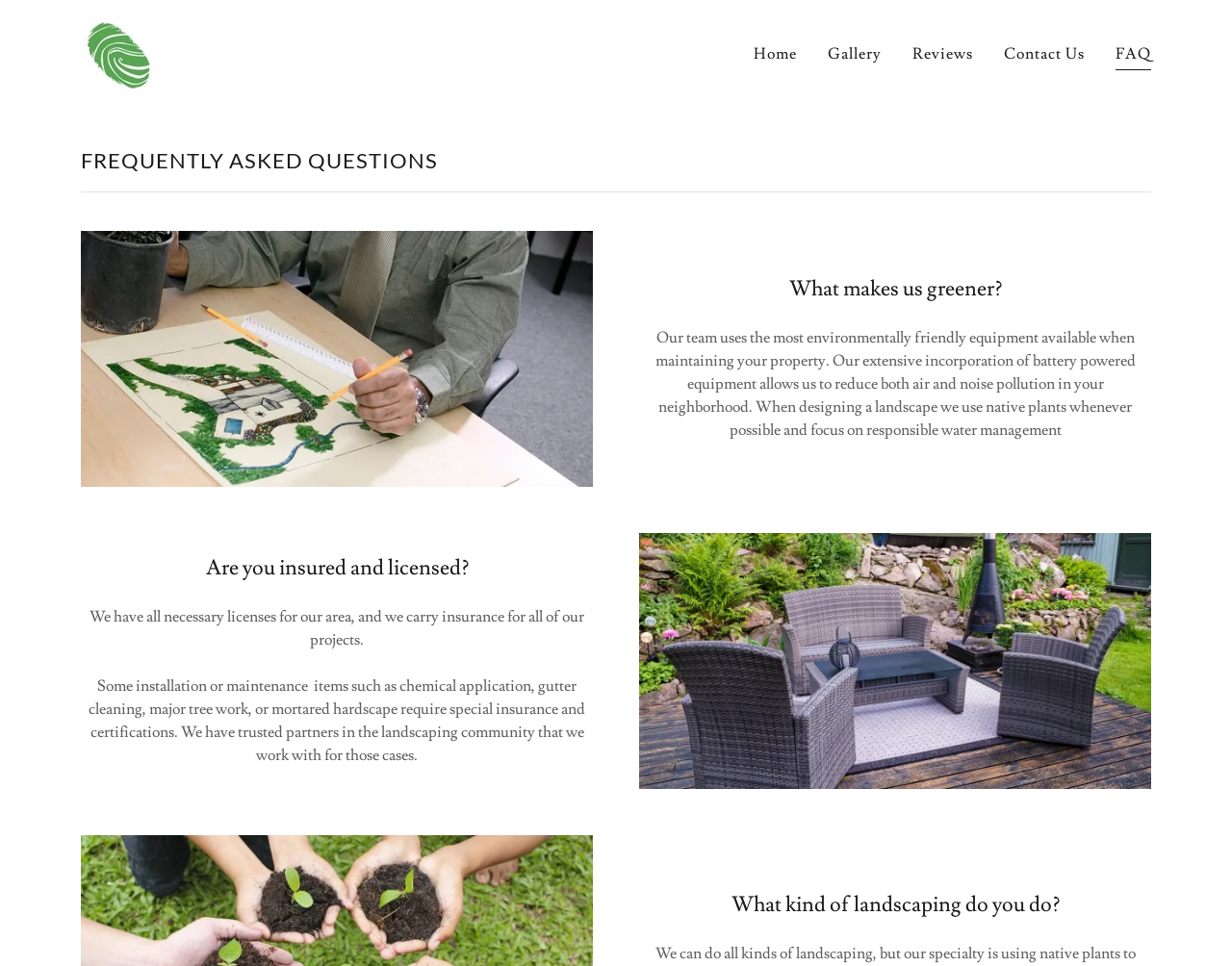Please provide the bounding box coordinates for the UI element as described: "Contact Us". The coordinates must be four floats between 0 and 1, represented as [left, top, right, bottom].

[0.81, 0.038, 0.885, 0.074]